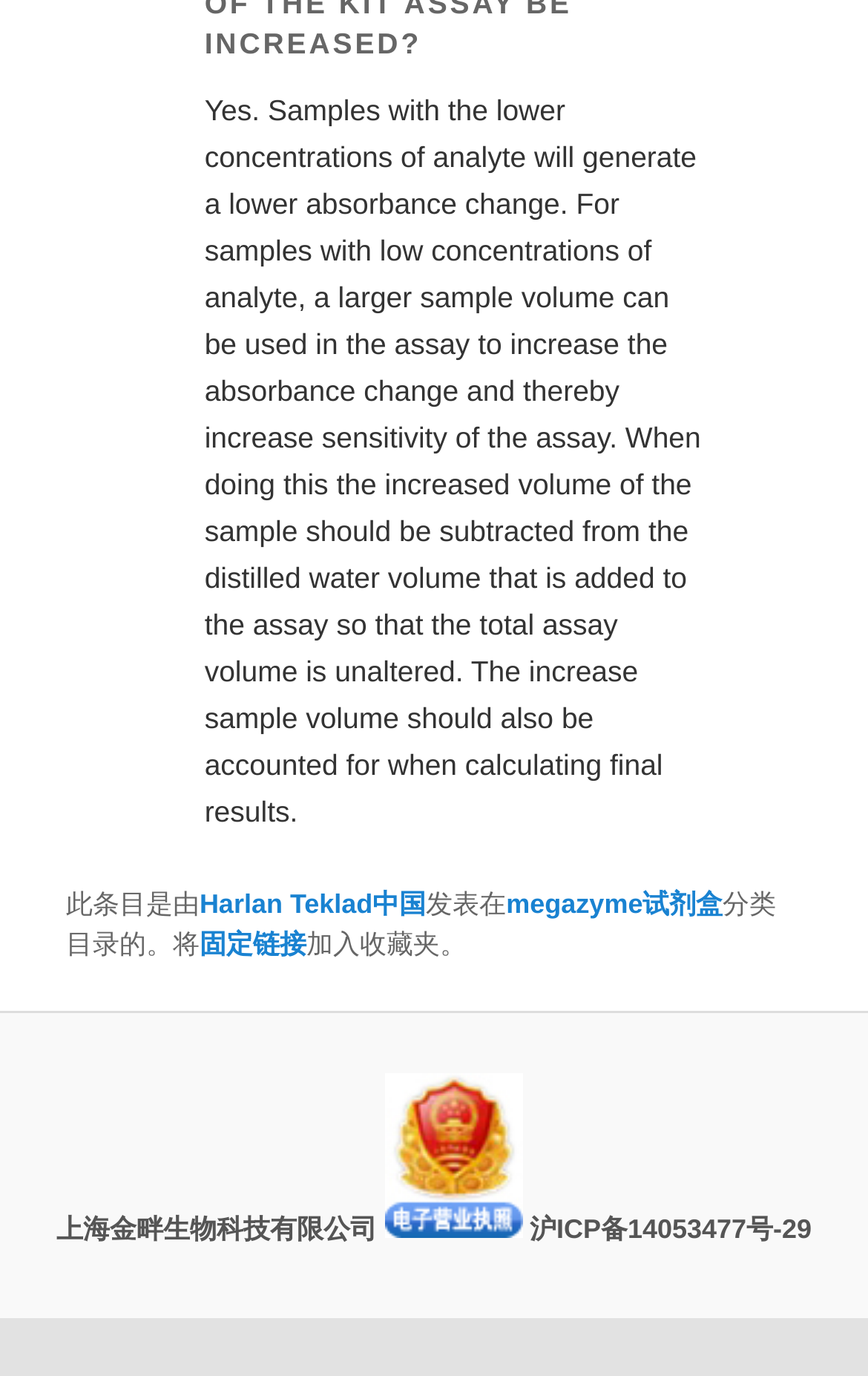Based on the element description: "Harlan Teklad中国", identify the bounding box coordinates for this UI element. The coordinates must be four float numbers between 0 and 1, listed as [left, top, right, bottom].

[0.23, 0.646, 0.491, 0.669]